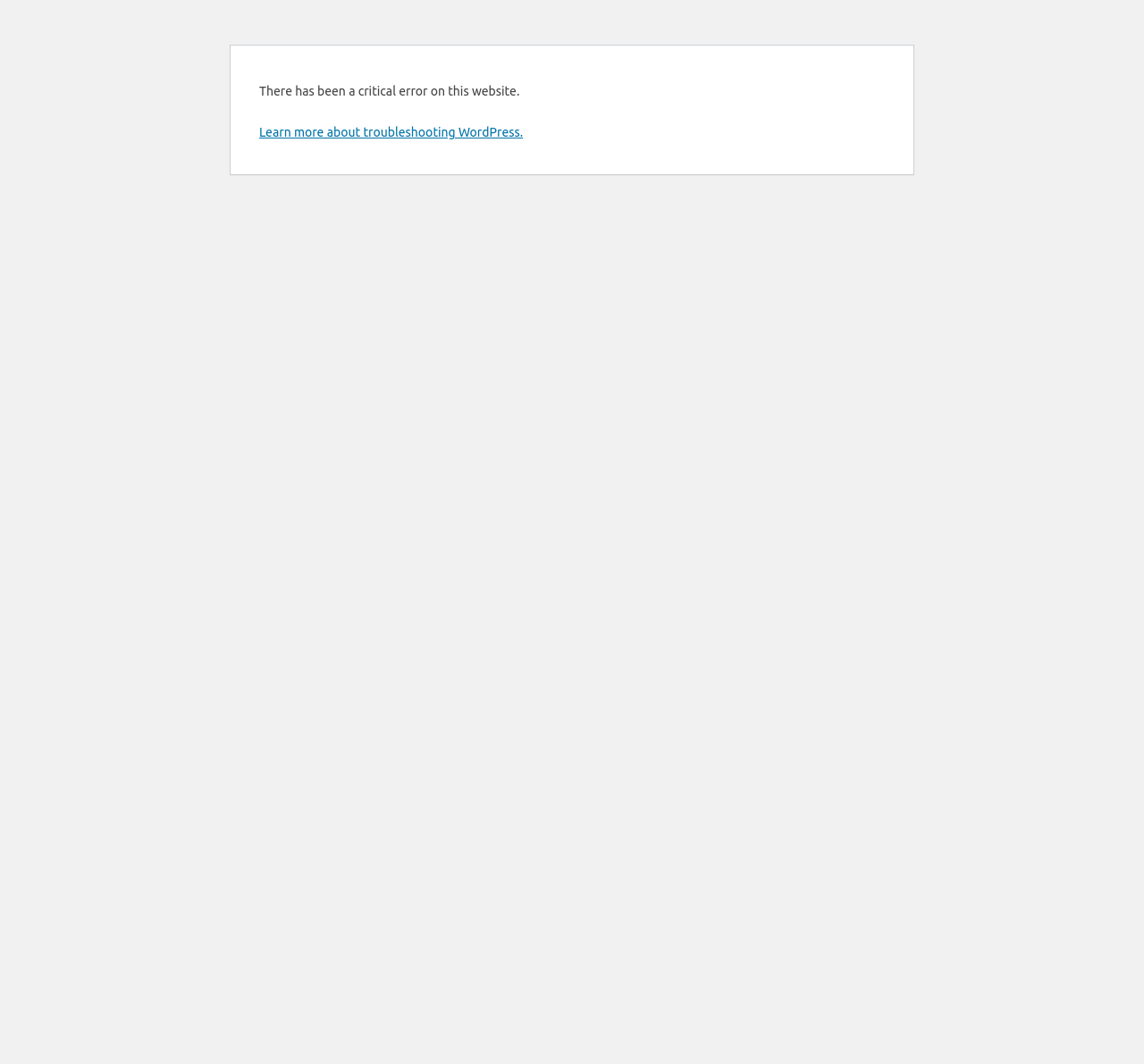Highlight the bounding box of the UI element that corresponds to this description: "PLEDGERS".

None